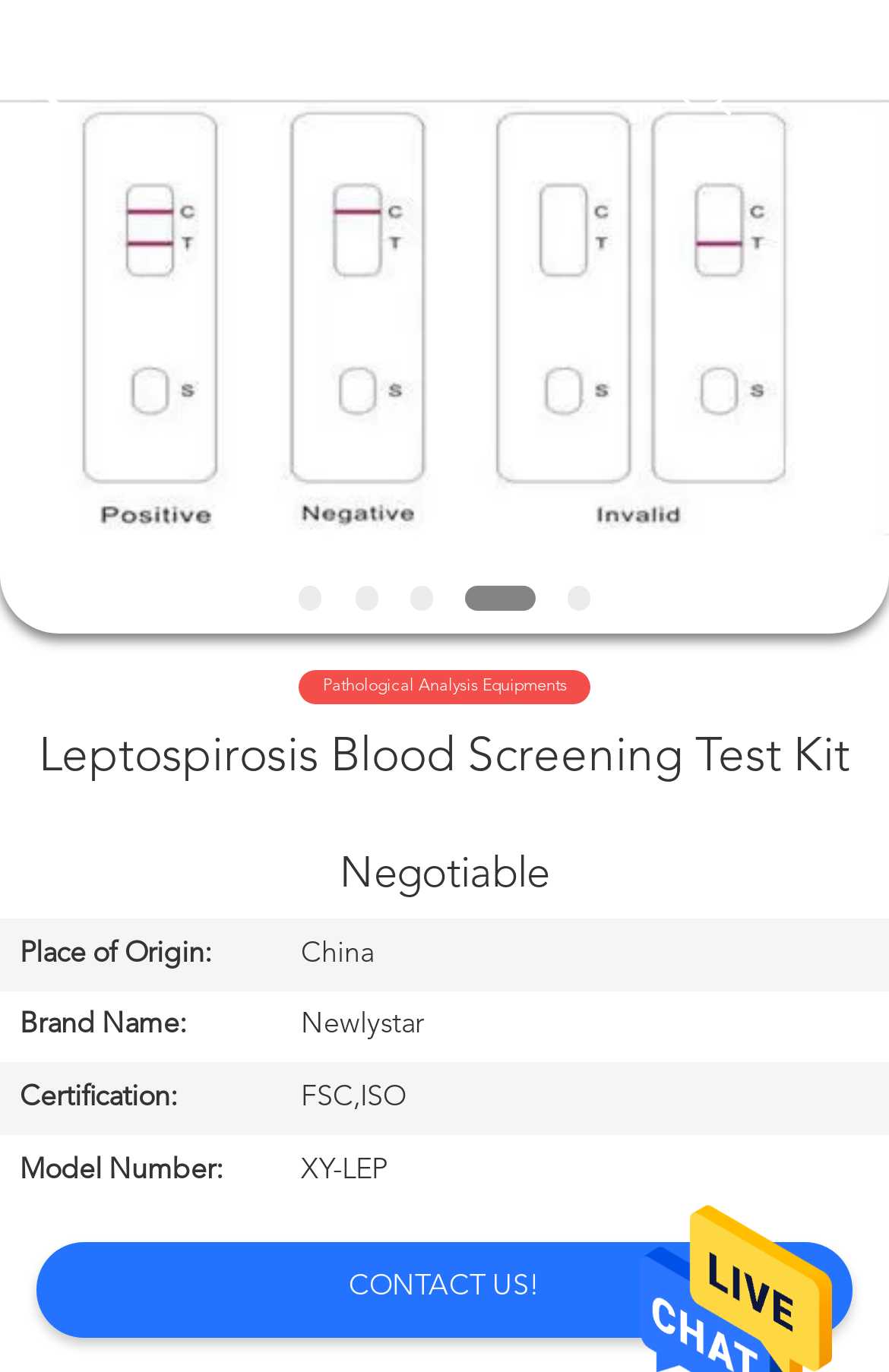Find the bounding box coordinates of the element's region that should be clicked in order to follow the given instruction: "Contact us". The coordinates should consist of four float numbers between 0 and 1, i.e., [left, top, right, bottom].

[0.0, 0.748, 0.305, 0.839]